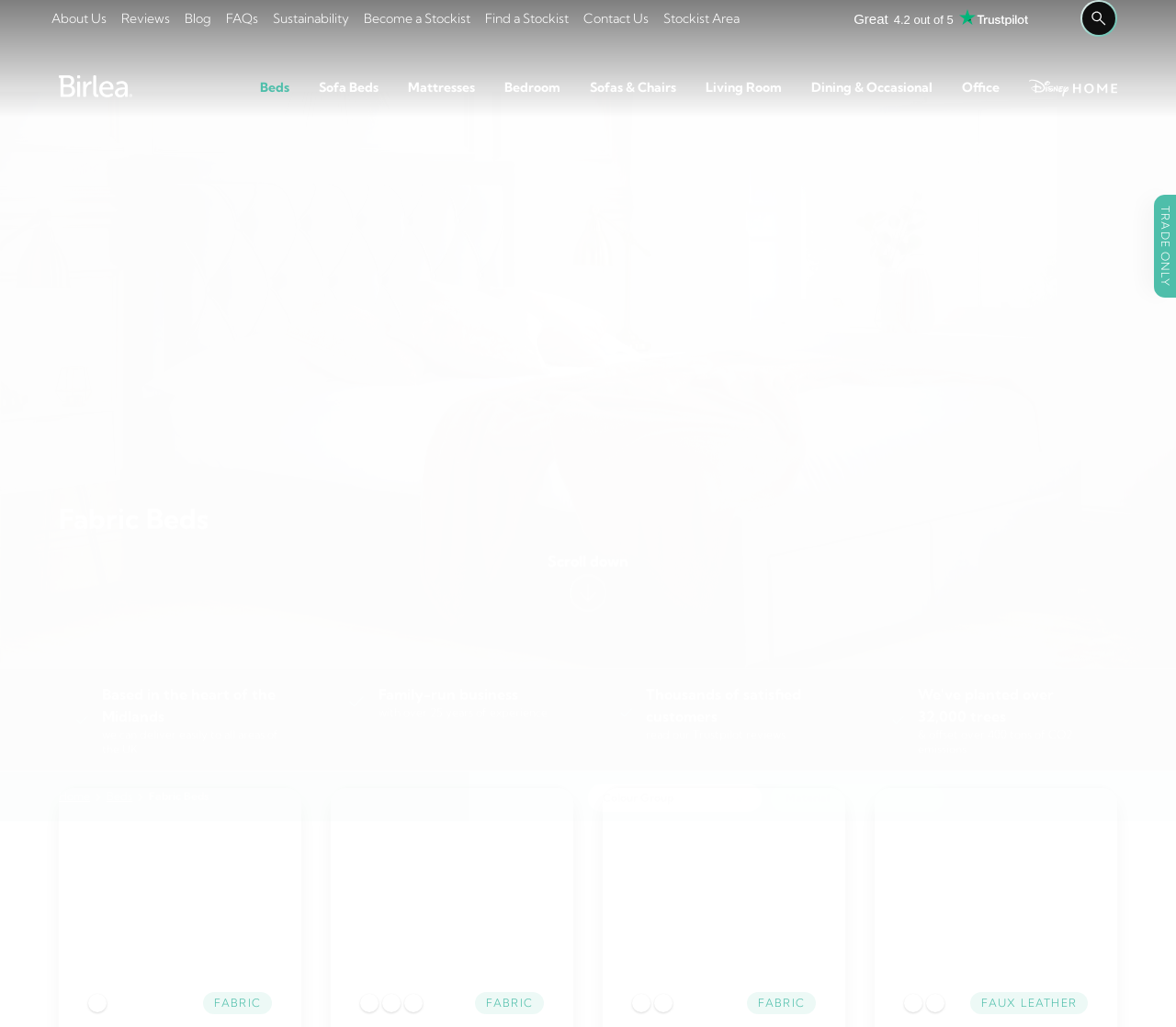Find and provide the bounding box coordinates for the UI element described here: "Become a Stockist". The coordinates should be given as four float numbers between 0 and 1: [left, top, right, bottom].

[0.303, 0.002, 0.406, 0.034]